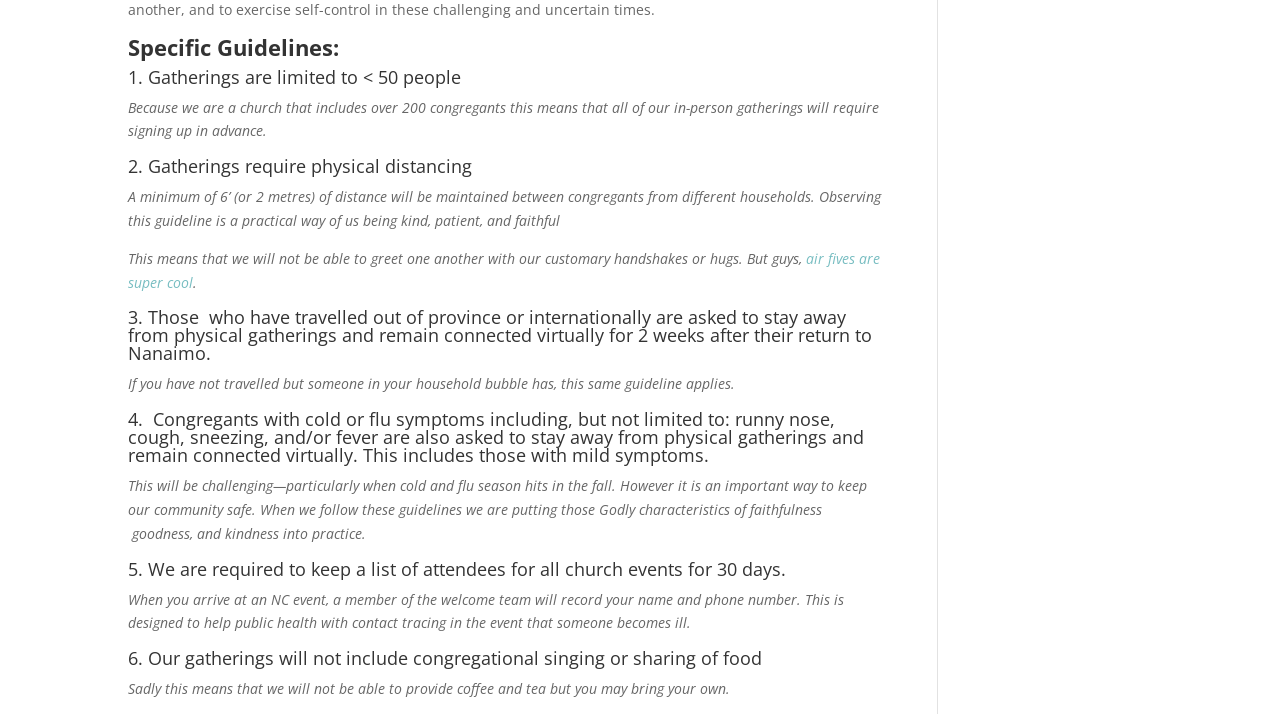How much distance should be maintained between congregants from different households?
Answer briefly with a single word or phrase based on the image.

6 feet or 2 metres